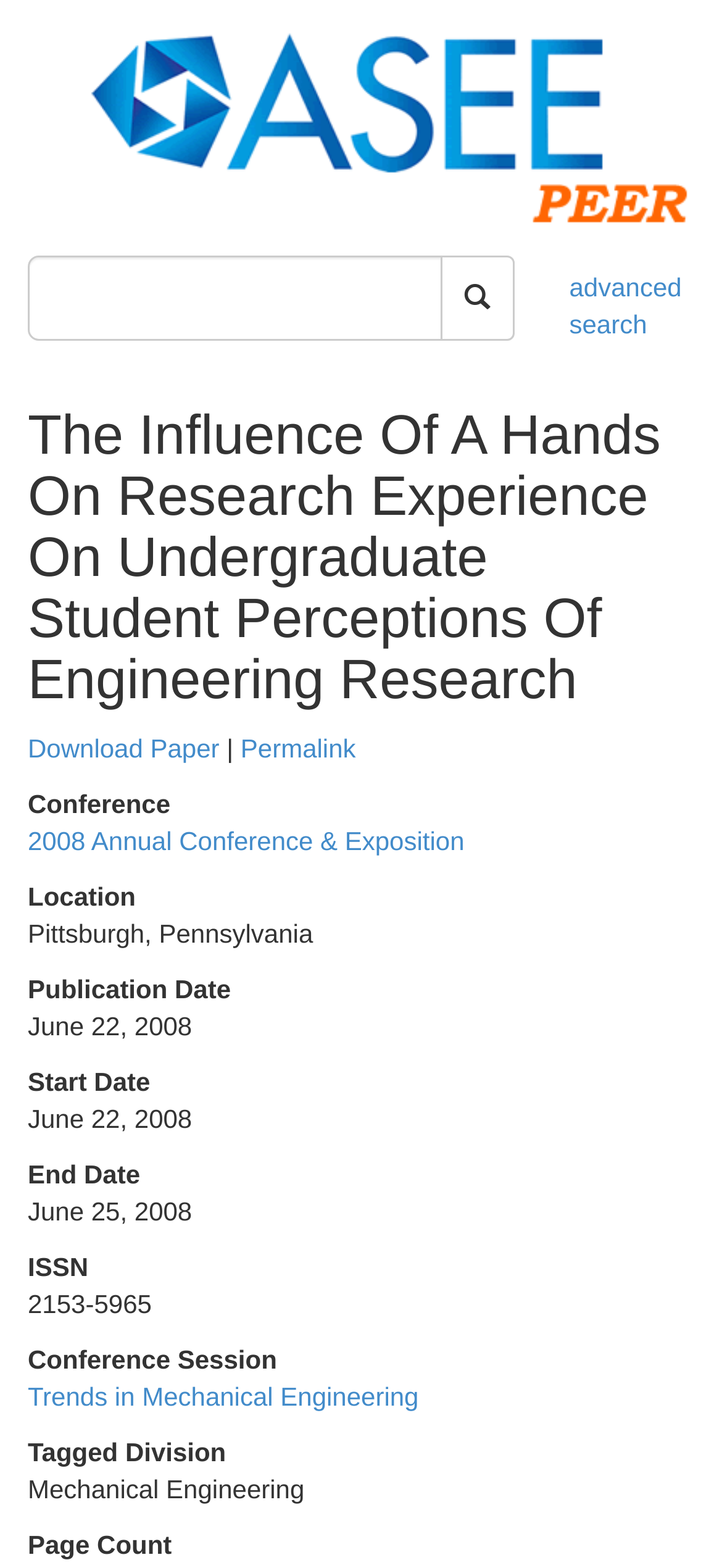Identify the bounding box coordinates of the area you need to click to perform the following instruction: "Click the Asee peer logo".

[0.122, 0.017, 0.962, 0.146]